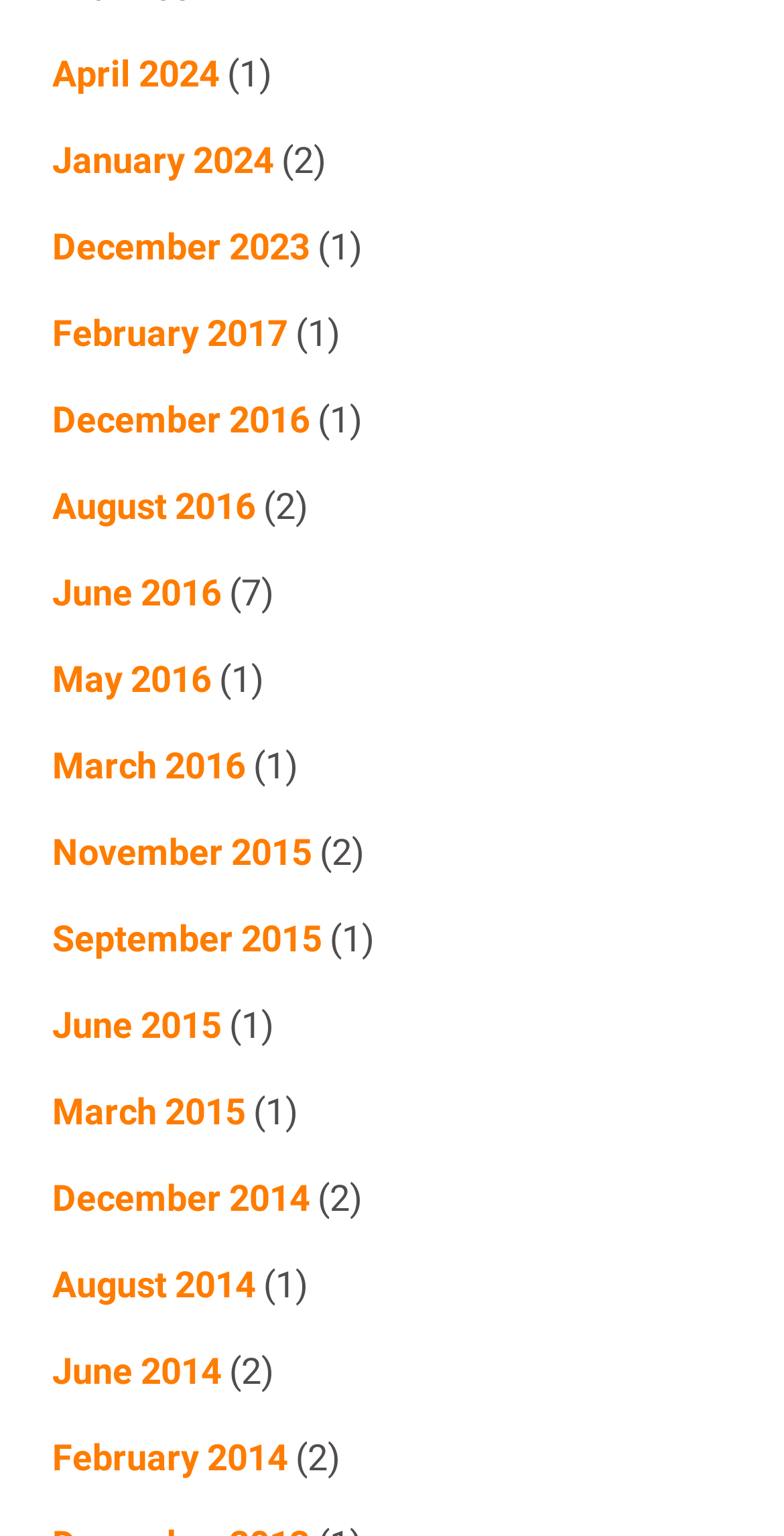Highlight the bounding box coordinates of the element you need to click to perform the following instruction: "Check December 2023."

[0.067, 0.147, 0.395, 0.174]